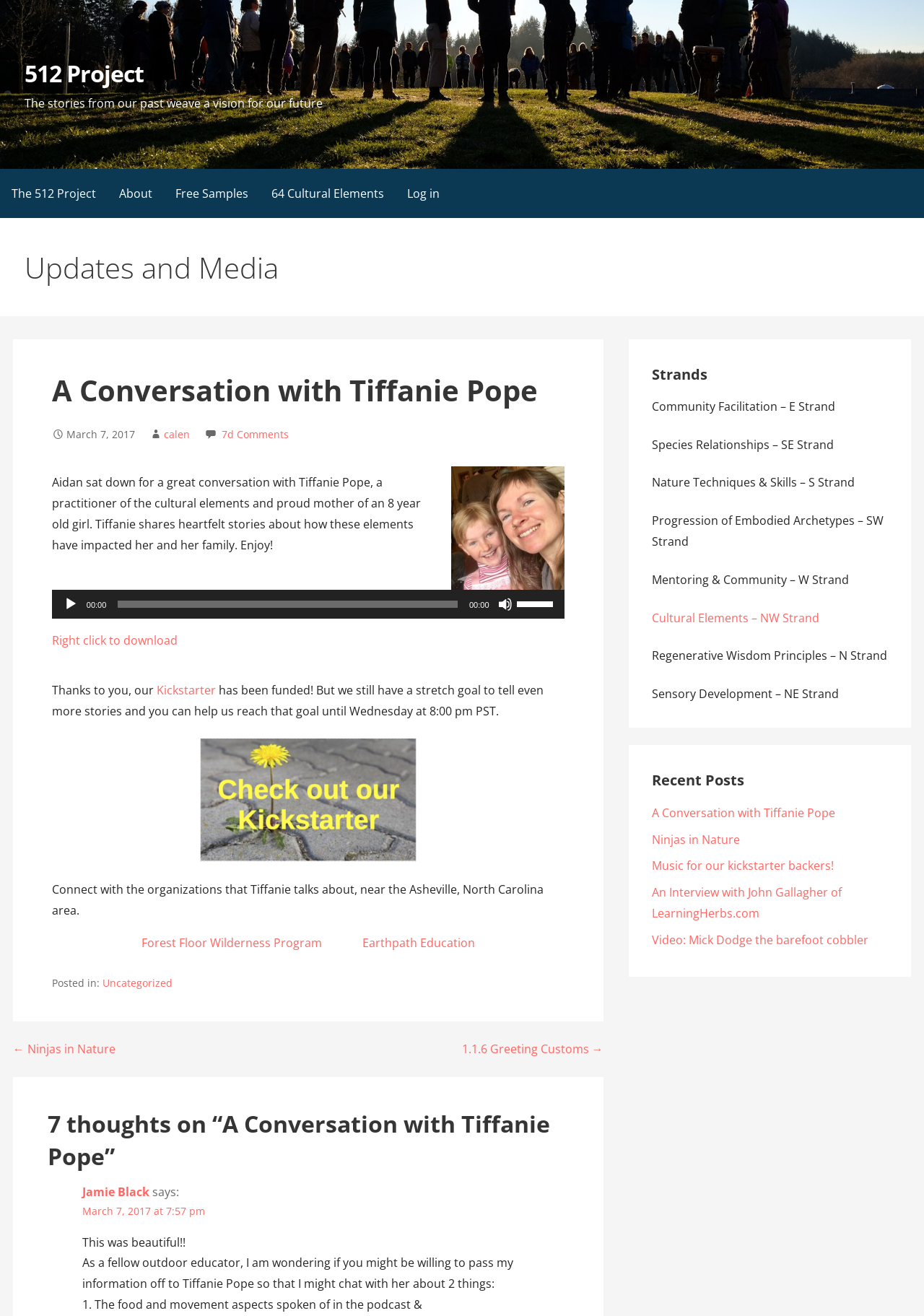Extract the top-level heading from the webpage and provide its text.

A Conversation with Tiffanie Pope